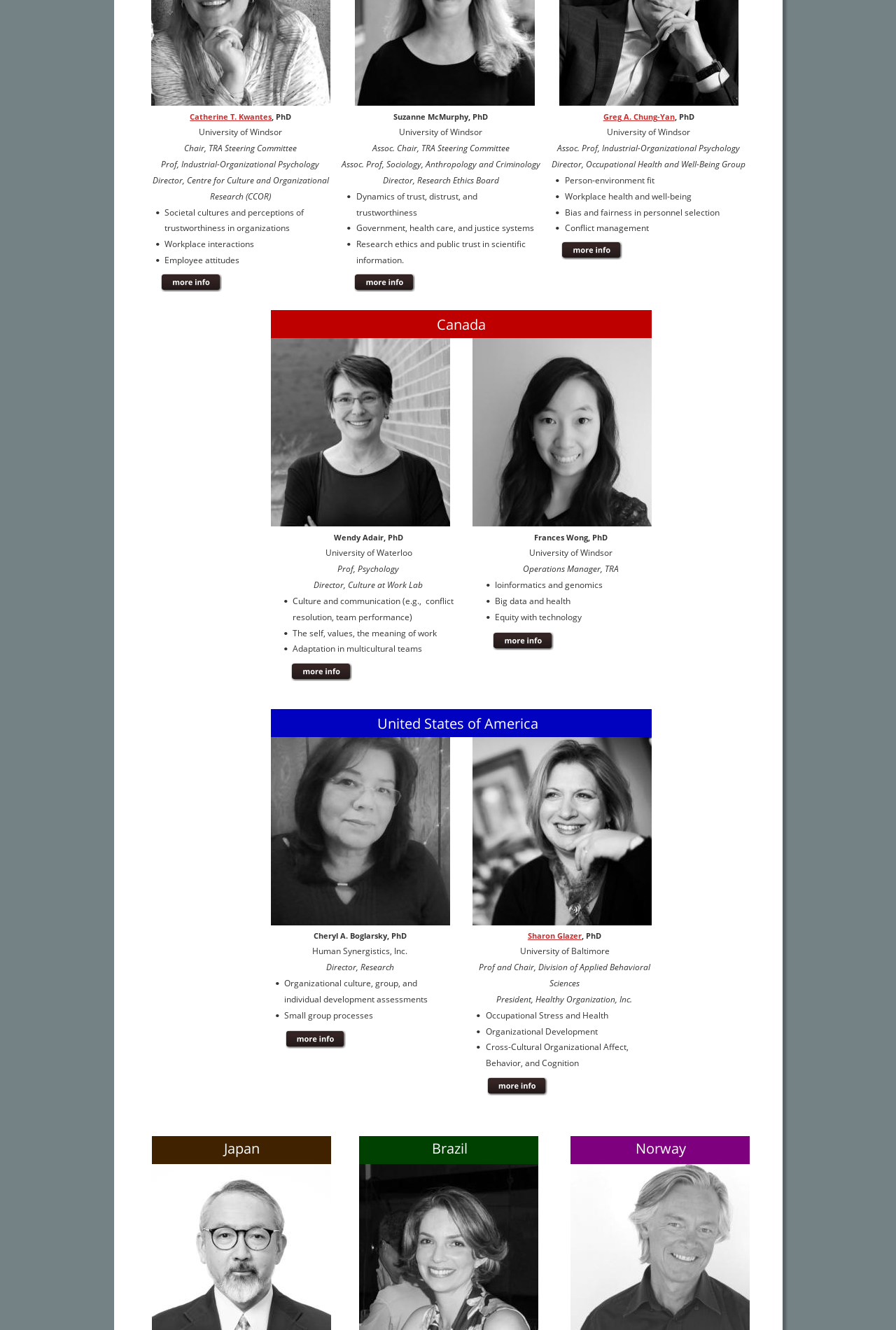Determine the bounding box coordinates for the HTML element described here: "Sharon Glazer".

[0.589, 0.7, 0.649, 0.707]